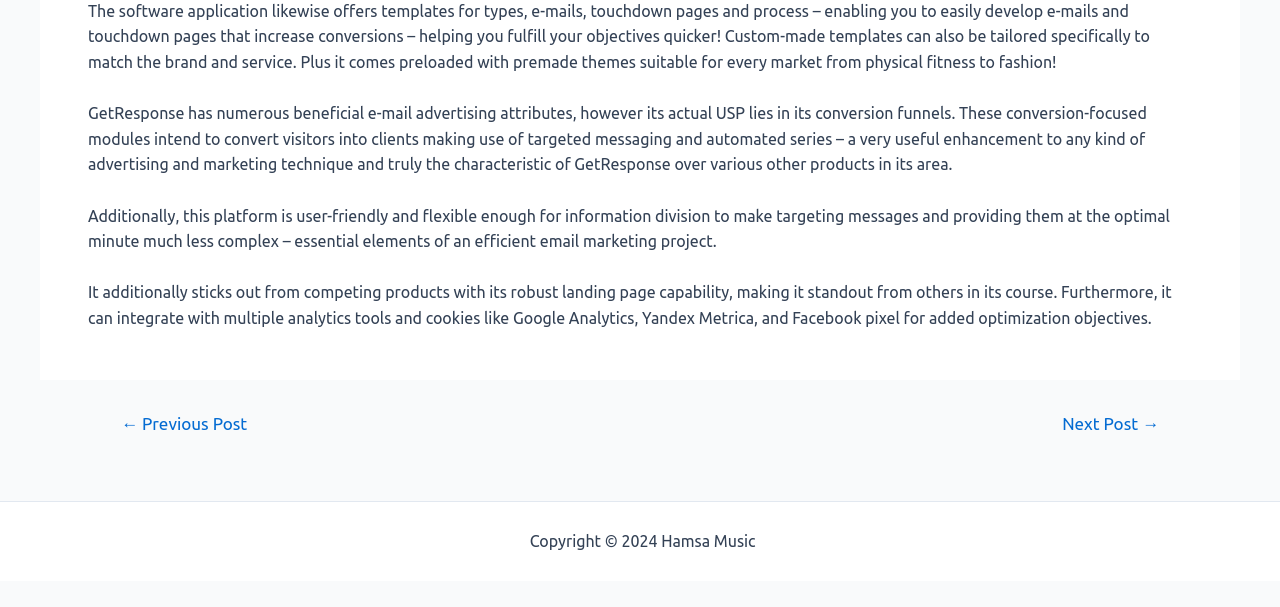Provide the bounding box coordinates of the HTML element this sentence describes: "Sitemap". The bounding box coordinates consist of four float numbers between 0 and 1, i.e., [left, top, right, bottom].

[0.593, 0.876, 0.64, 0.906]